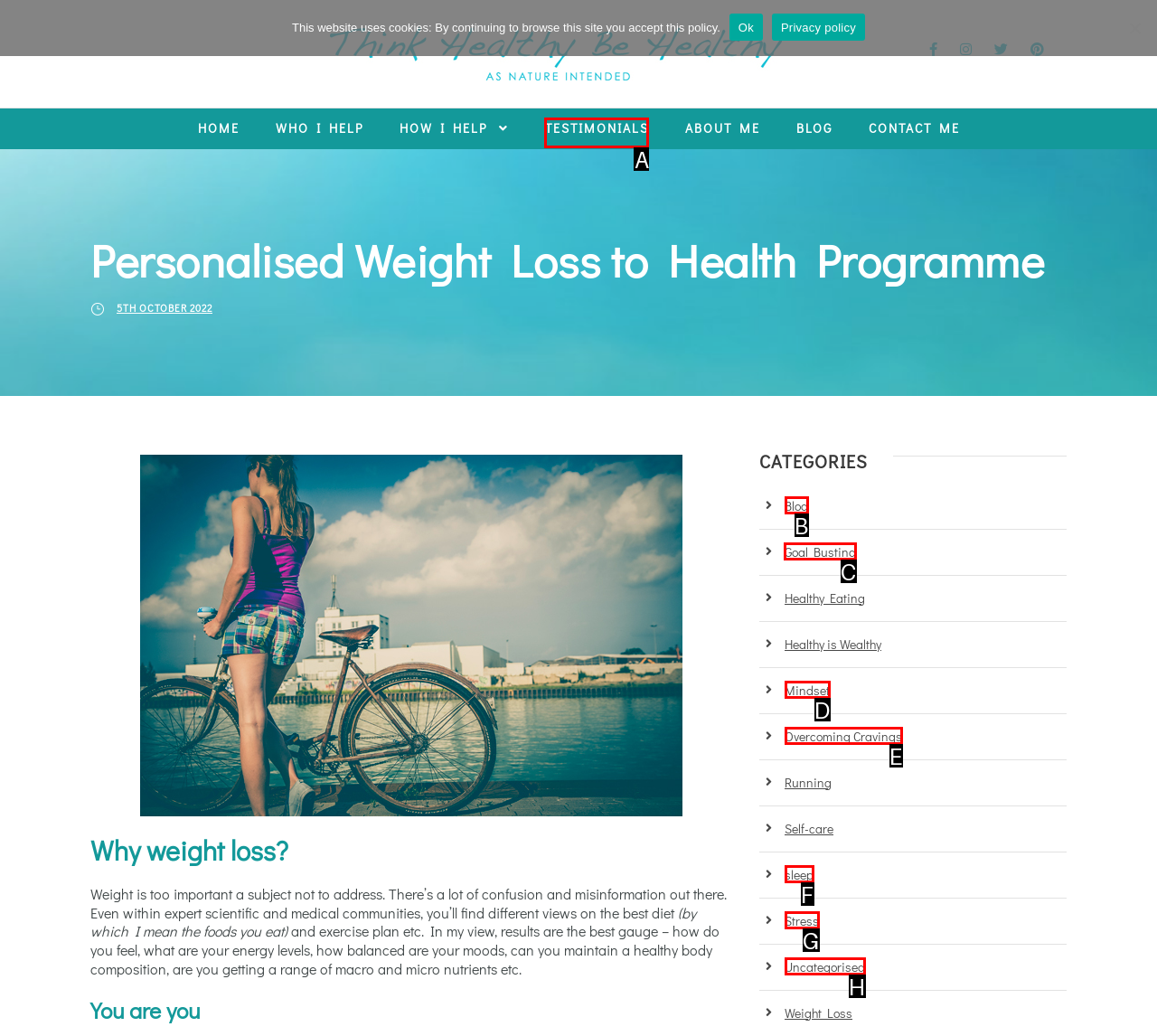Please indicate which HTML element should be clicked to fulfill the following task: Explore the Goal Busting category. Provide the letter of the selected option.

C